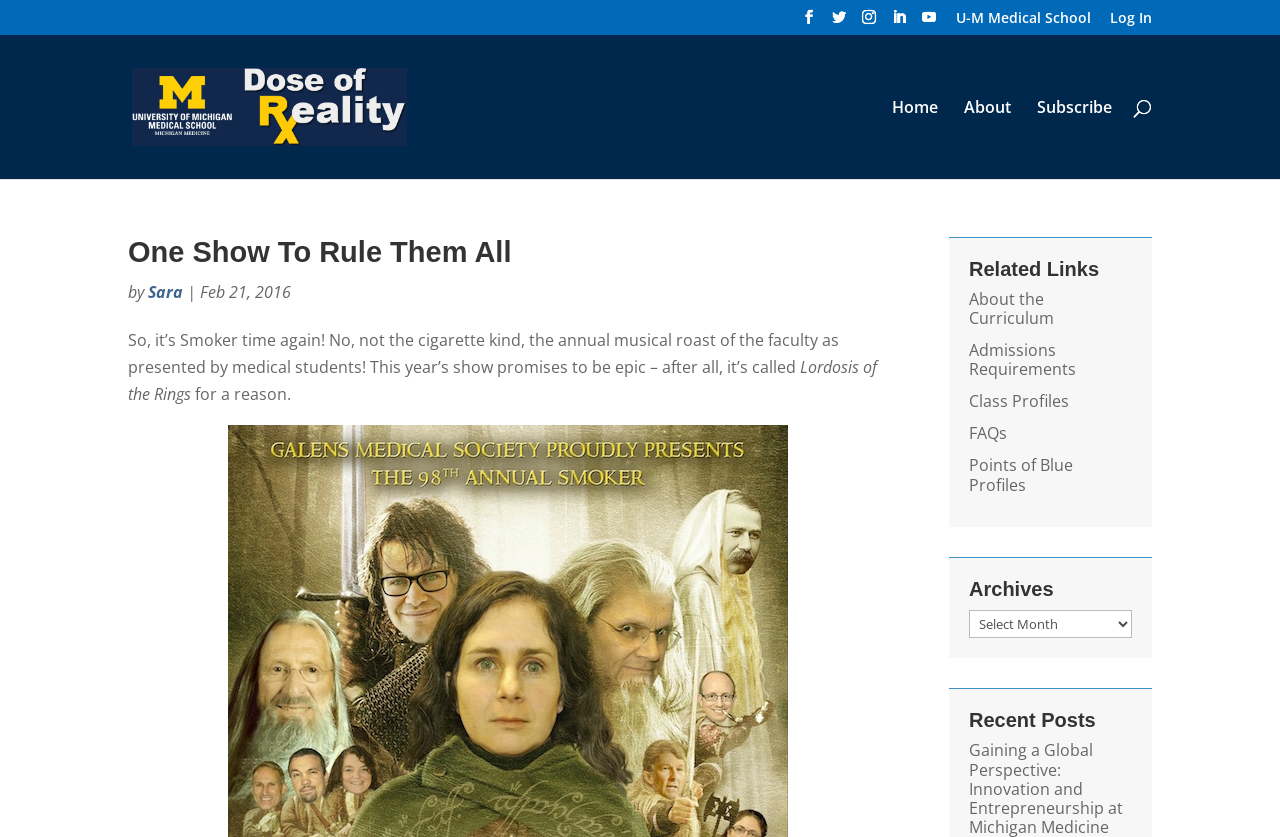What is the date of the blog post?
Please answer using one word or phrase, based on the screenshot.

Feb 21, 2016